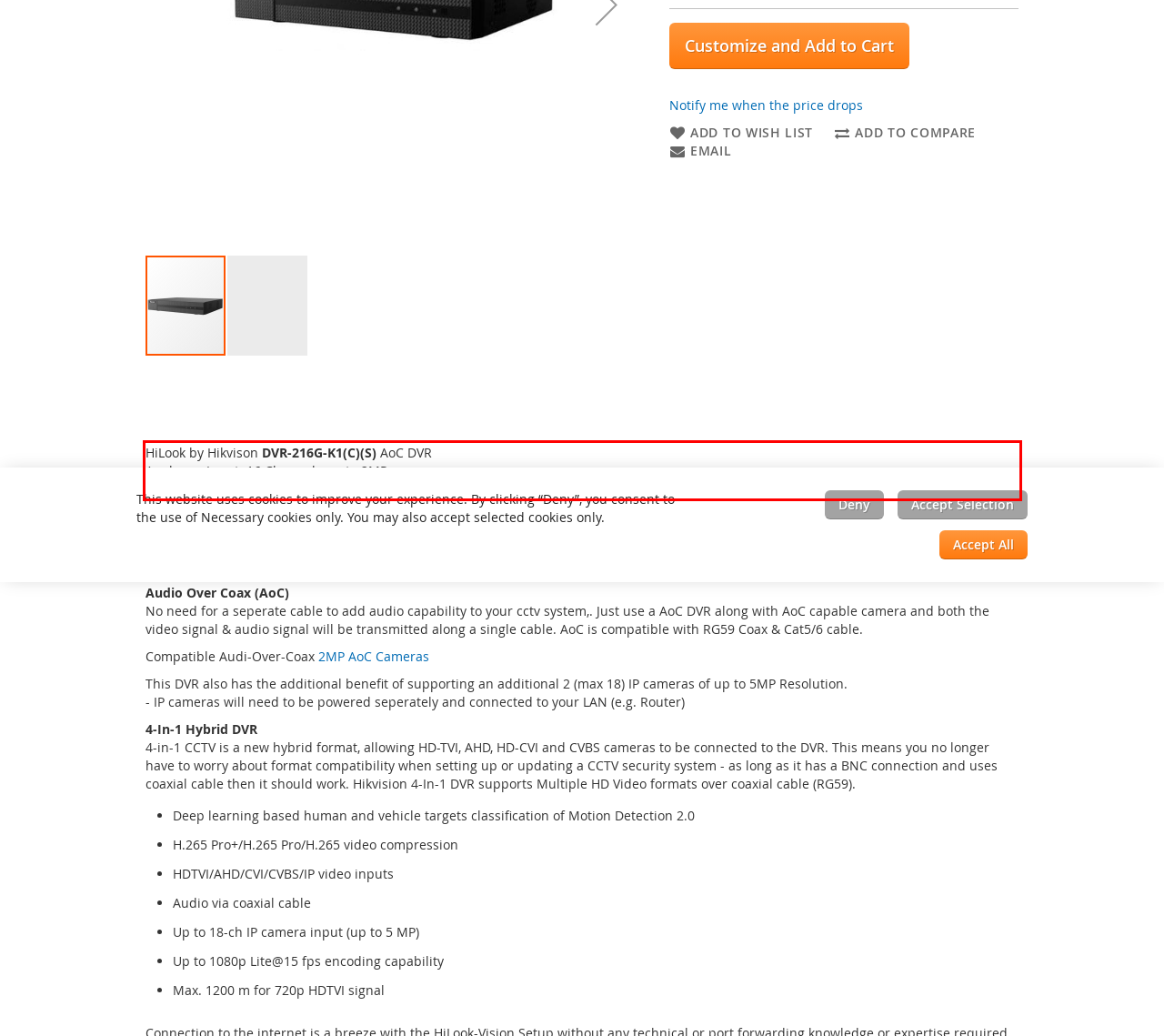Please recognize and transcribe the text located inside the red bounding box in the webpage image.

HiLook by Hikvison DVR-216G-K1(C)(S) AoC DVR Analogue Input: 16 Channels up to 2MP IP Video Input: 2-CH up to 5MP (max 18 Channels)